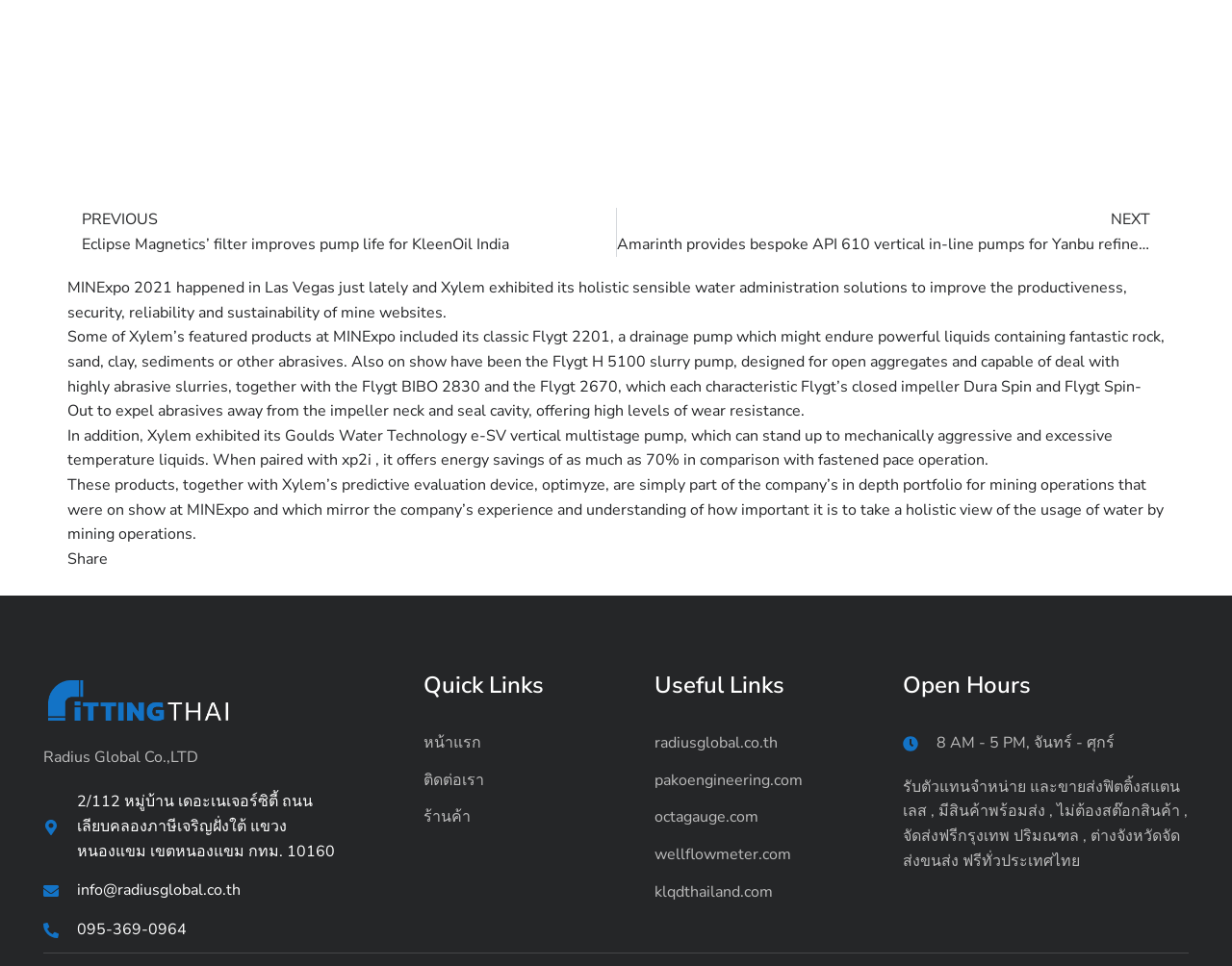Please identify the bounding box coordinates of the clickable region that I should interact with to perform the following instruction: "Visit xp2i website". The coordinates should be expressed as four float numbers between 0 and 1, i.e., [left, top, right, bottom].

[0.277, 0.466, 0.302, 0.487]